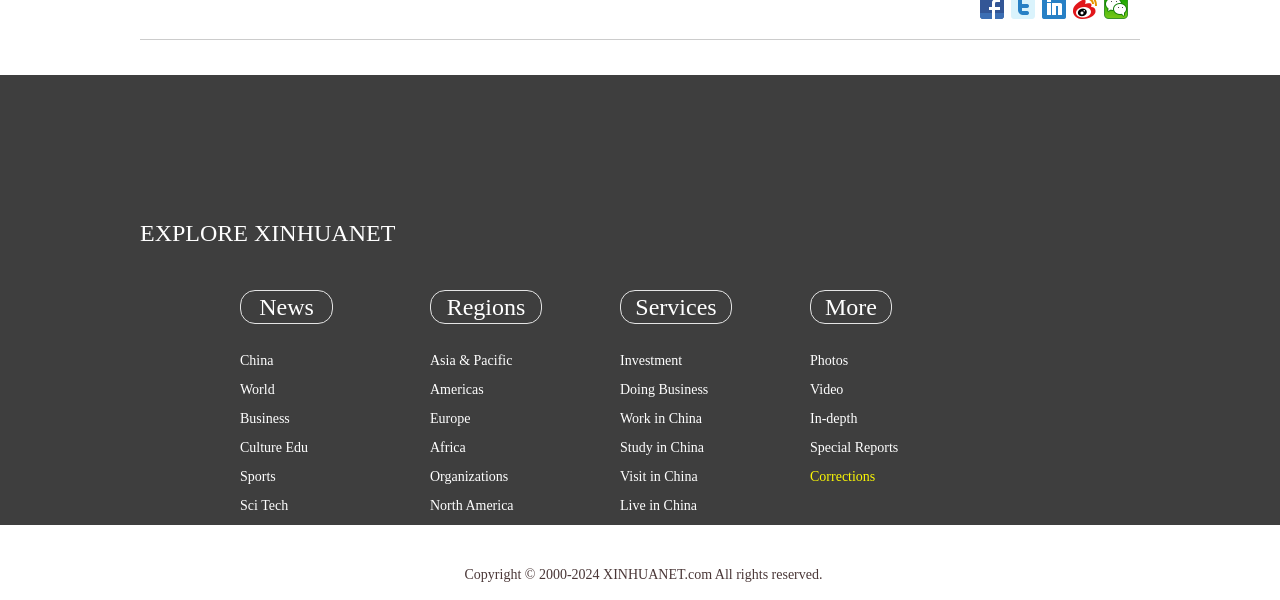Locate the bounding box coordinates of the item that should be clicked to fulfill the instruction: "Read about Culture and Education".

[0.188, 0.733, 0.241, 0.758]